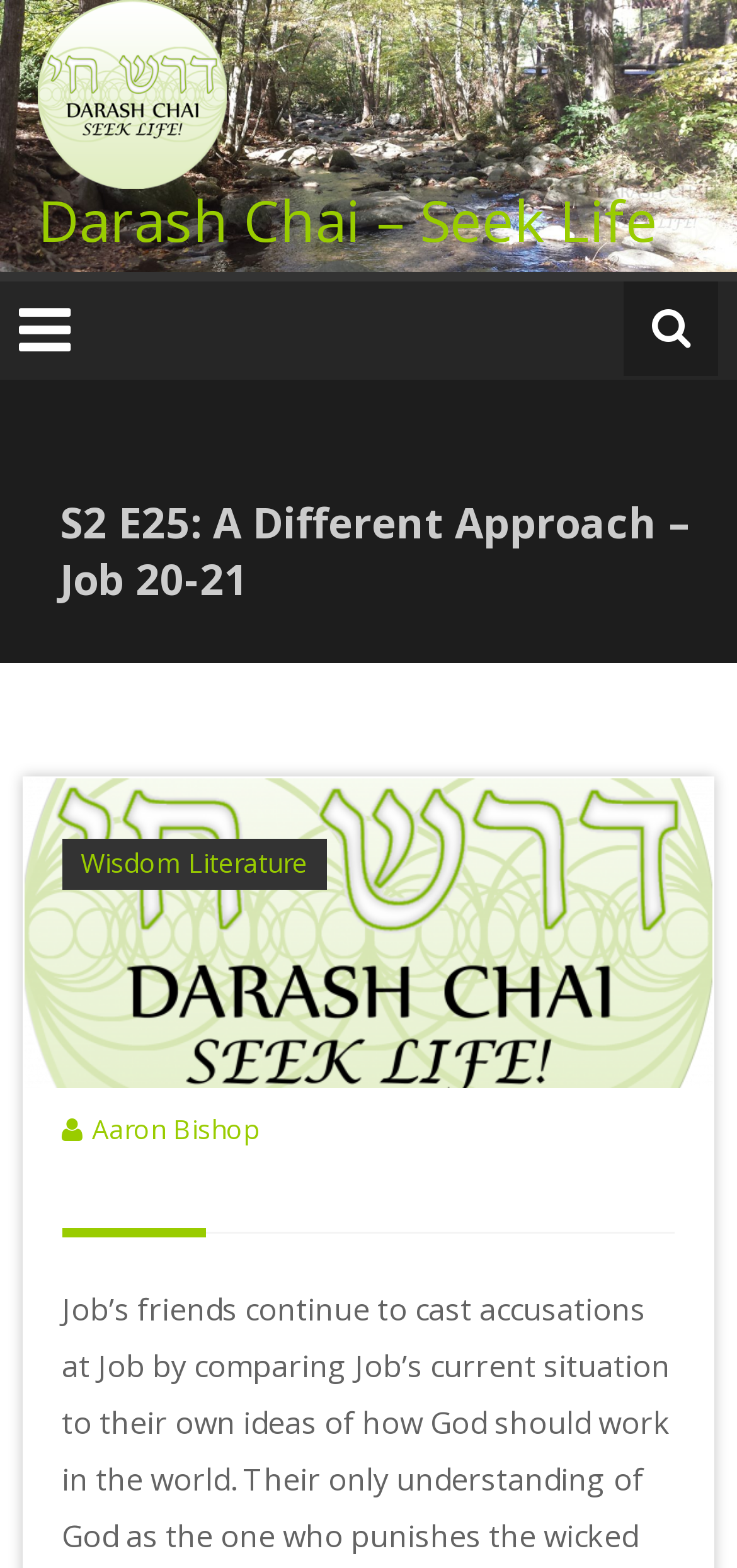Extract the bounding box coordinates of the UI element described by: "Wisdom Literature". The coordinates should include four float numbers ranging from 0 to 1, e.g., [left, top, right, bottom].

[0.084, 0.535, 0.443, 0.568]